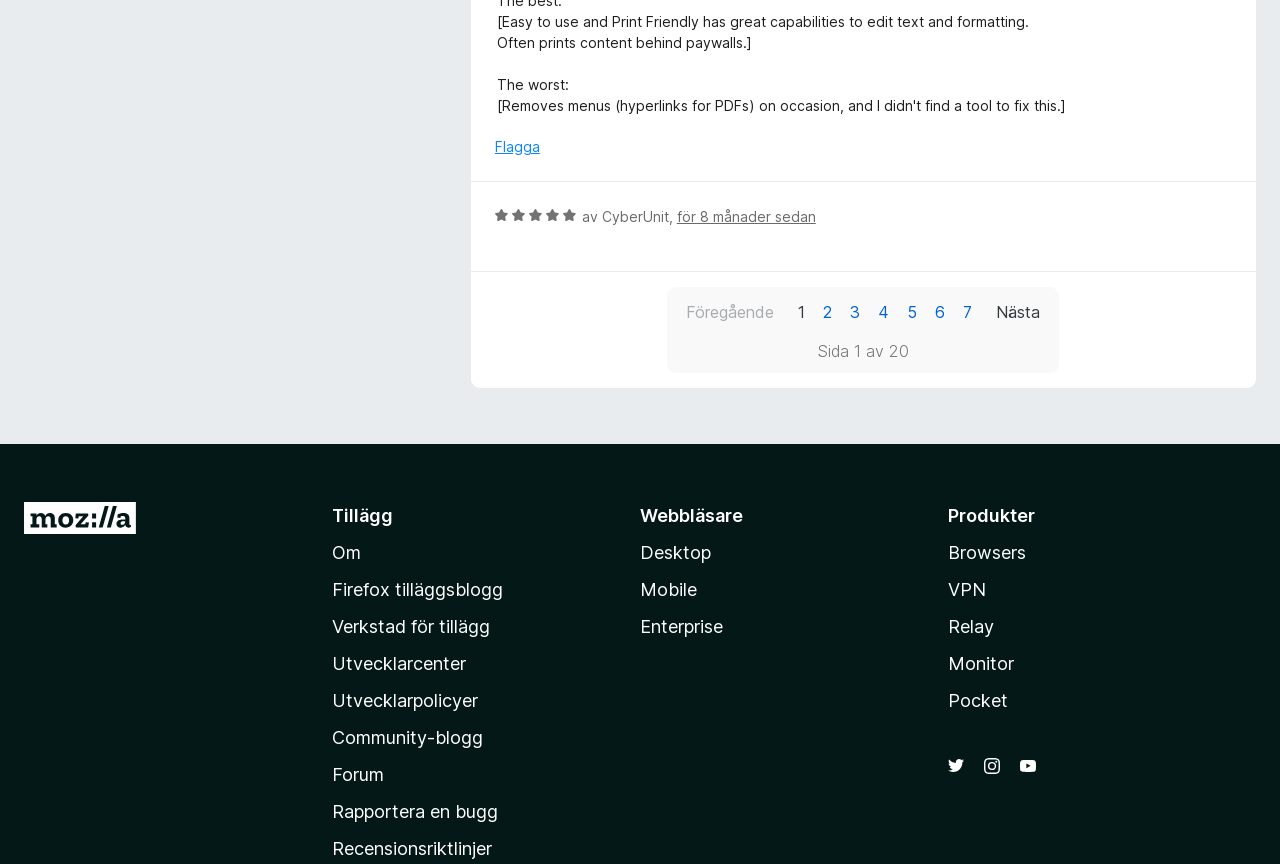Please specify the bounding box coordinates of the element that should be clicked to execute the given instruction: 'Flag the content'. Ensure the coordinates are four float numbers between 0 and 1, expressed as [left, top, right, bottom].

[0.387, 0.157, 0.422, 0.181]